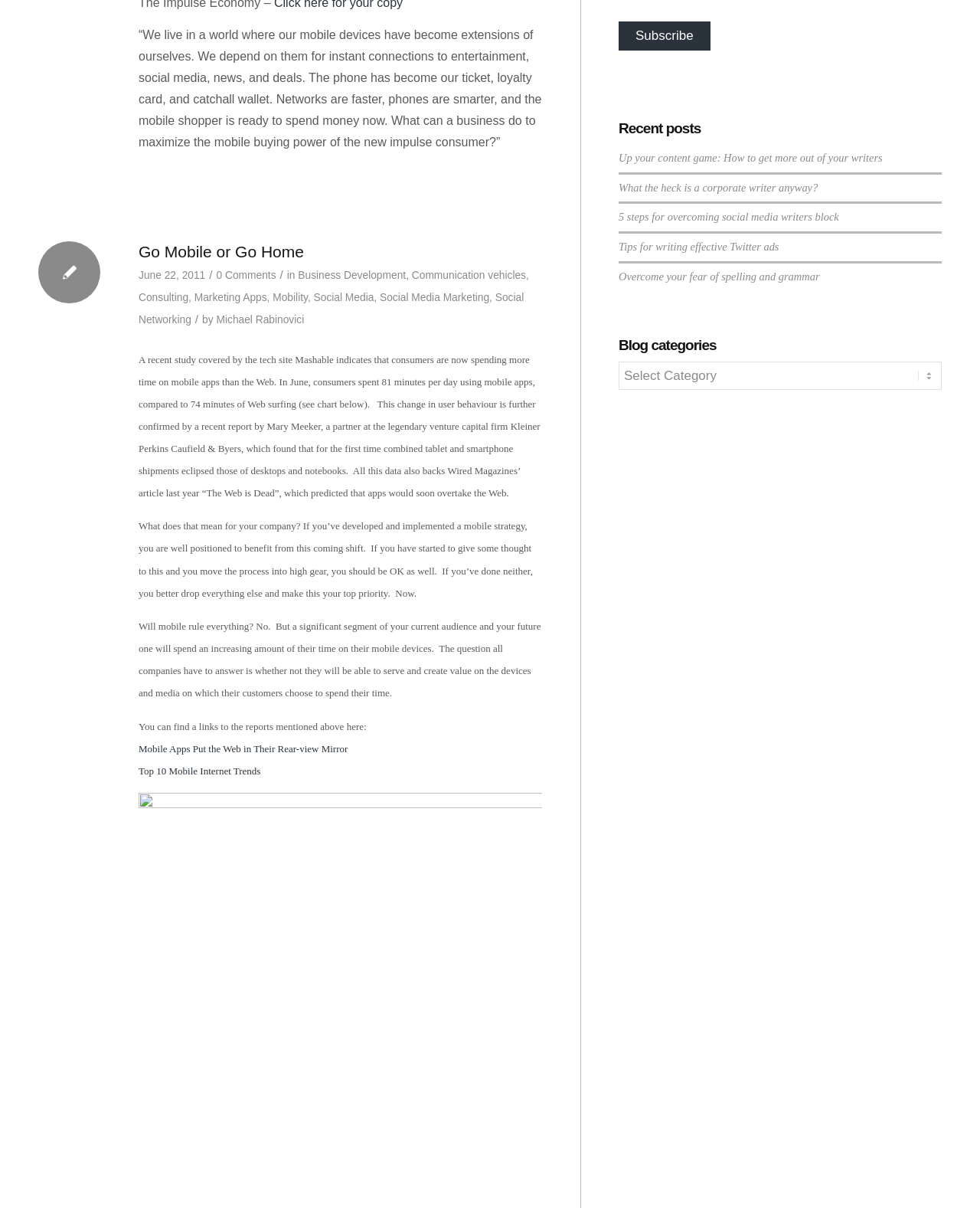Provide the bounding box coordinates of the HTML element this sentence describes: "Mobility". The bounding box coordinates consist of four float numbers between 0 and 1, i.e., [left, top, right, bottom].

[0.278, 0.242, 0.314, 0.251]